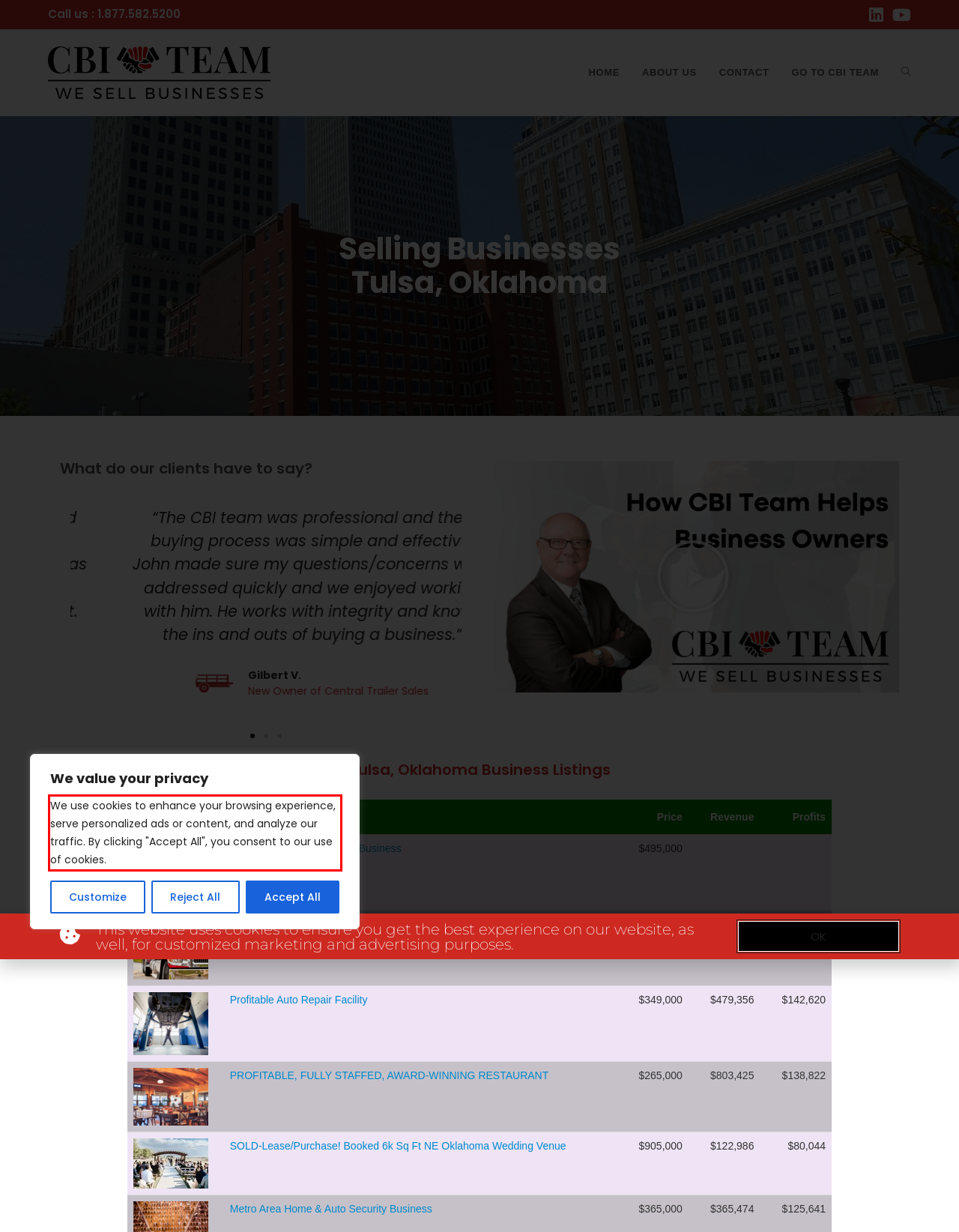Please extract the text content within the red bounding box on the webpage screenshot using OCR.

We use cookies to enhance your browsing experience, serve personalized ads or content, and analyze our traffic. By clicking "Accept All", you consent to our use of cookies.